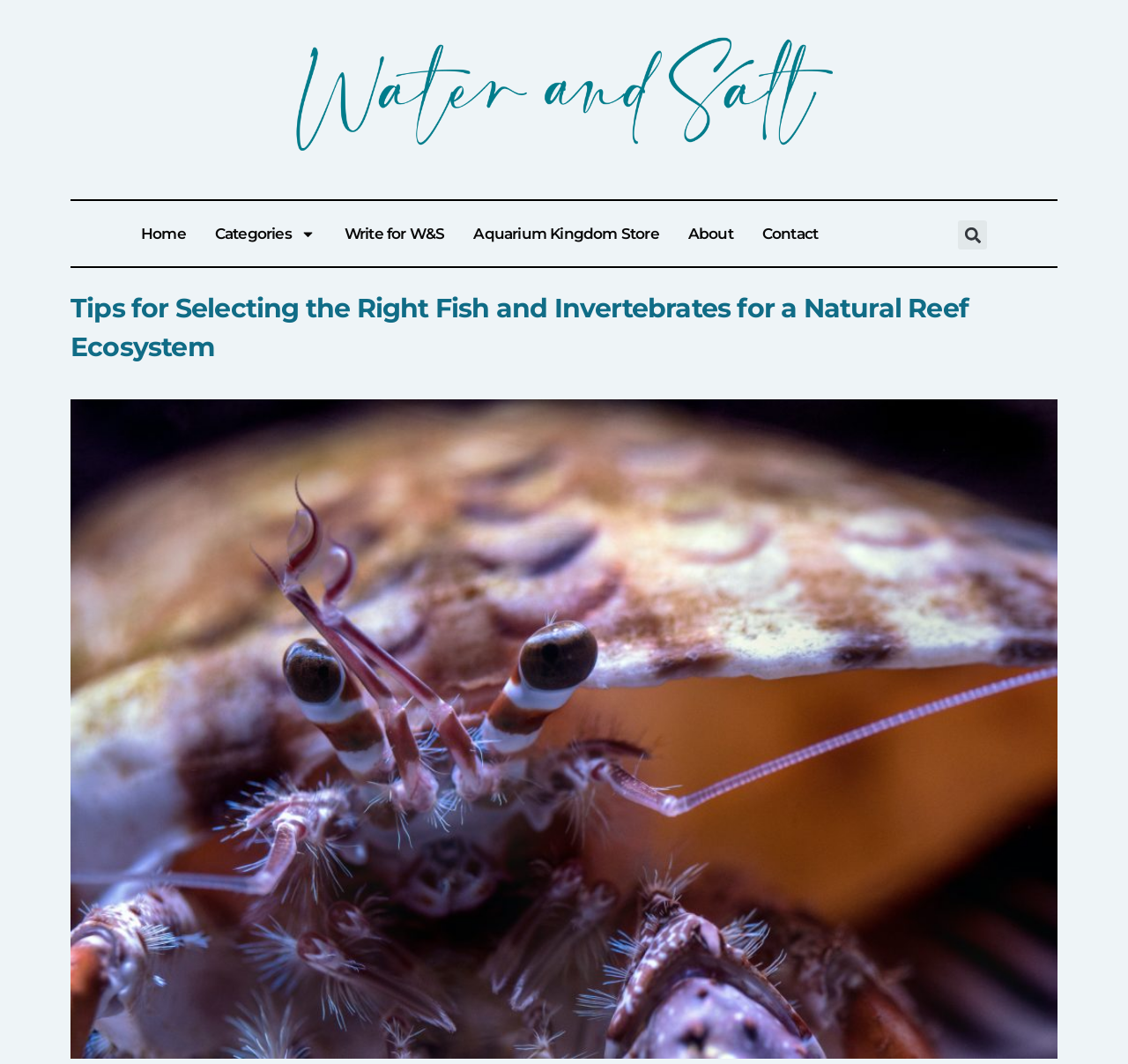Determine and generate the text content of the webpage's headline.

Tips for Selecting the Right Fish and Invertebrates for a Natural Reef Ecosystem